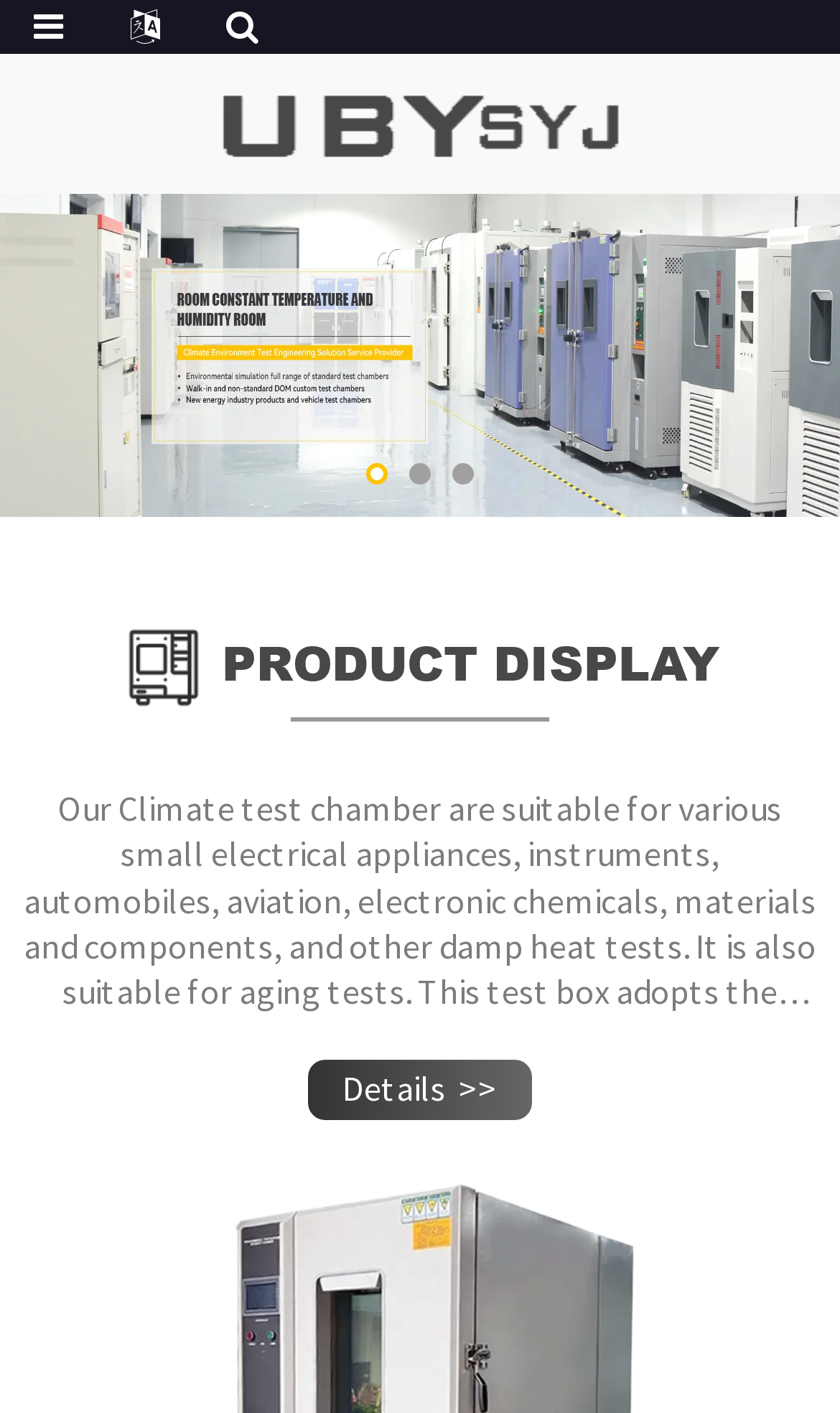What is the purpose of the climate test chamber? Look at the image and give a one-word or short phrase answer.

Damp heat tests